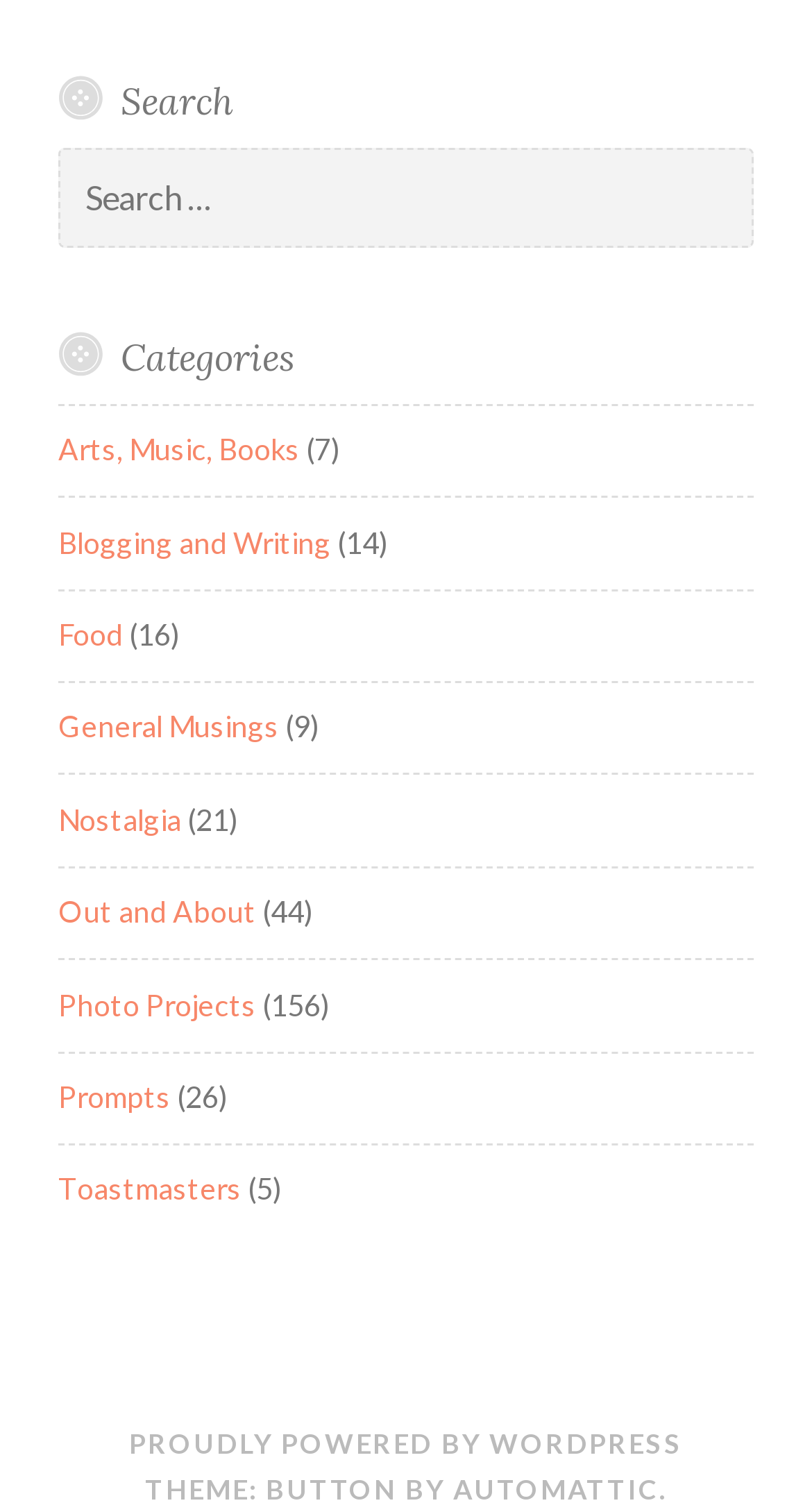How many items are in the 'Nostalgia' category?
Based on the screenshot, respond with a single word or phrase.

21